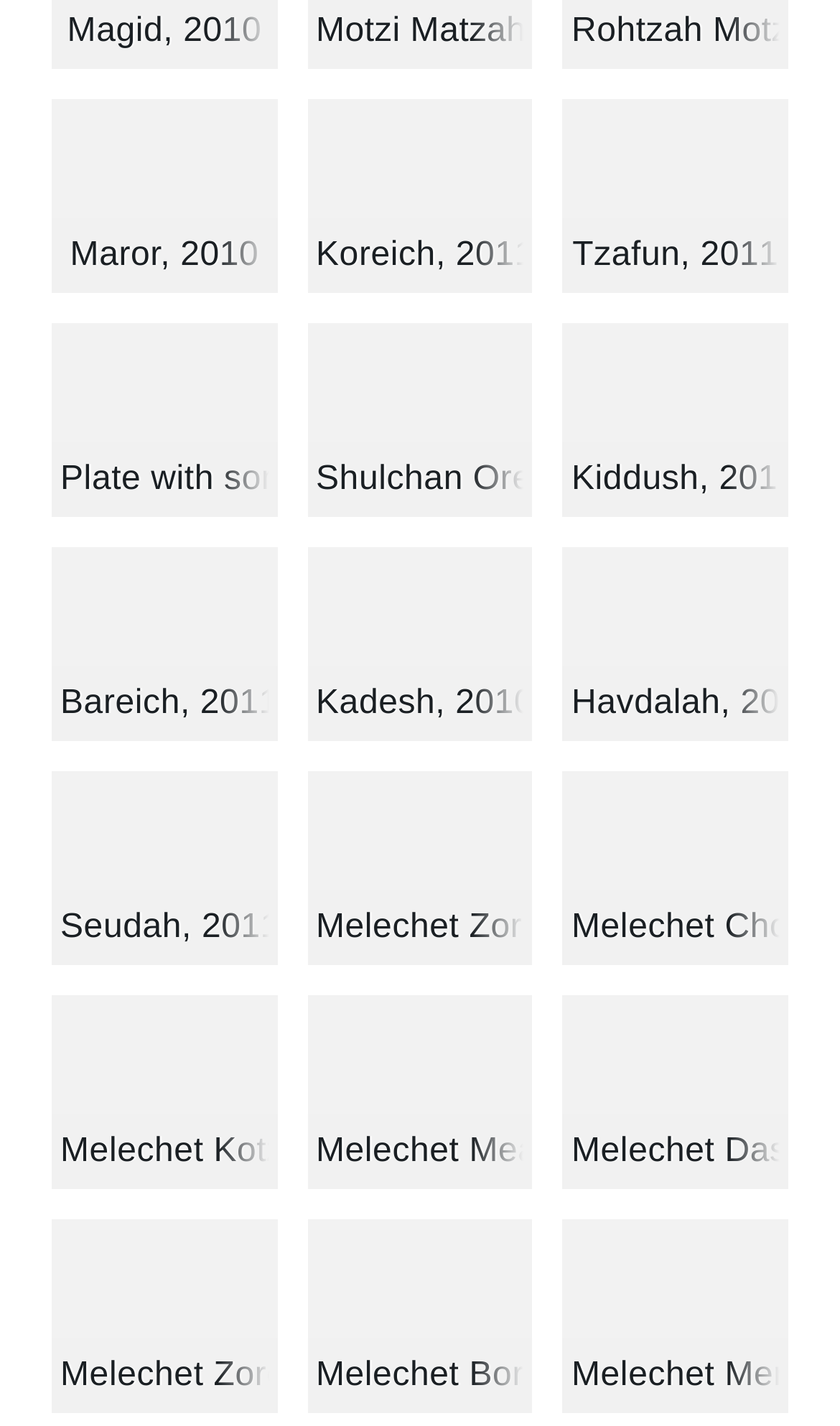Provide a brief response to the question below using one word or phrase:
How many images are on this webpage?

27